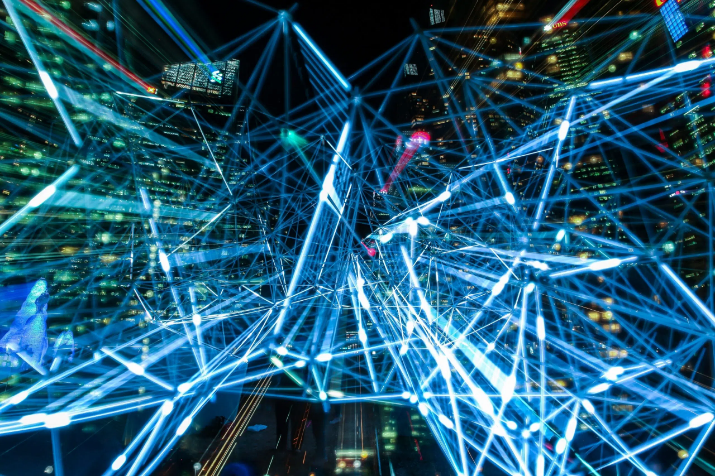Answer briefly with one word or phrase:
What is the theme of the image?

Technology and networking